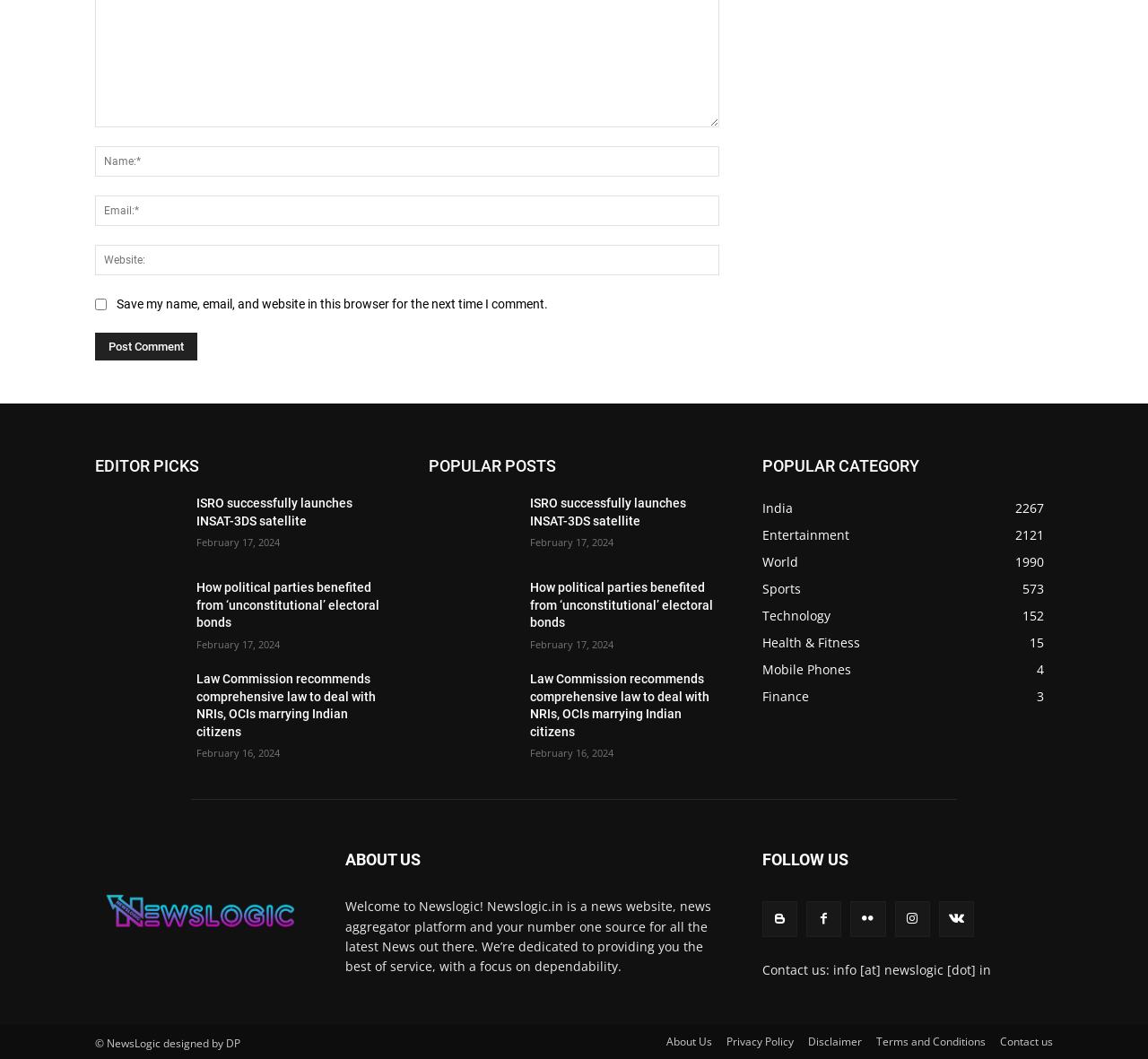What is the purpose of the textbox with 'Name:*' label?
Look at the image and respond with a single word or a short phrase.

To input name